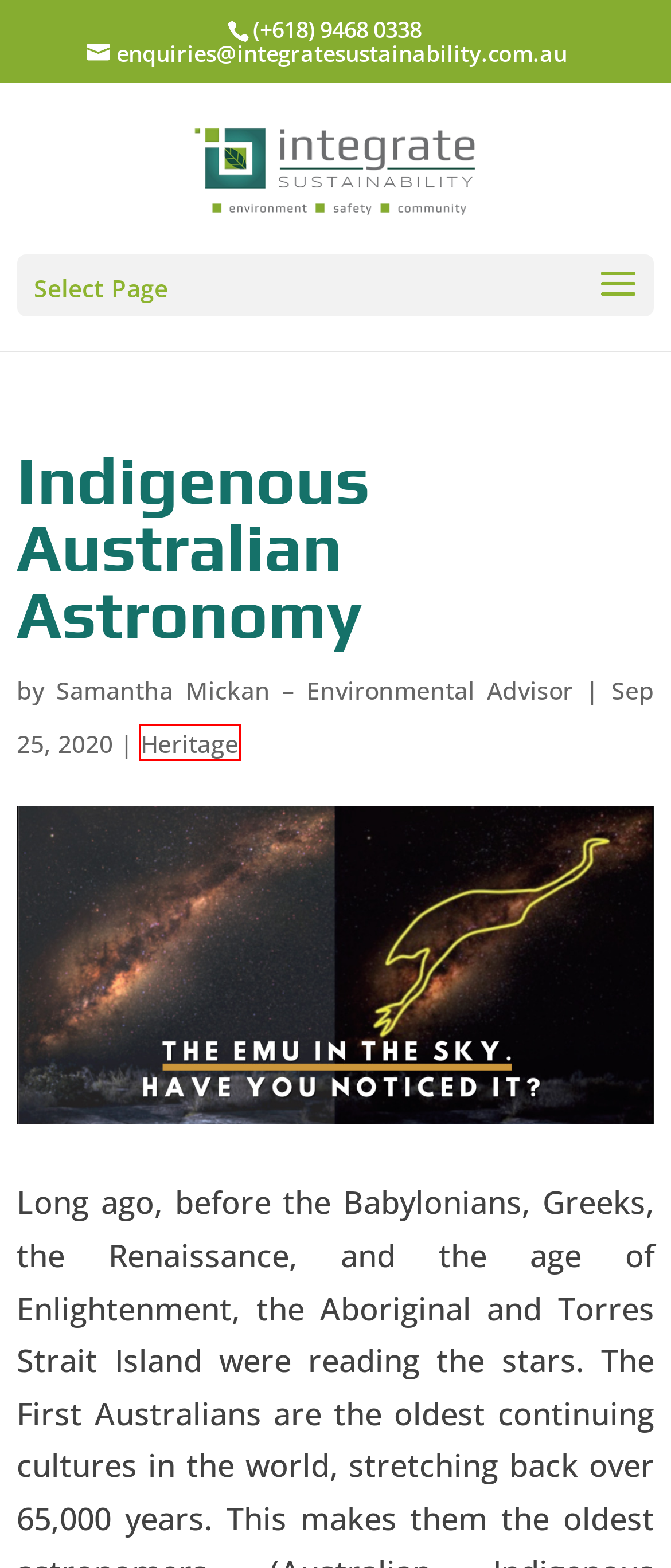You have a screenshot showing a webpage with a red bounding box around a UI element. Choose the webpage description that best matches the new page after clicking the highlighted element. Here are the options:
A. Home - Integrate Sustainability
B. Insights - Integrate Sustainability
C. Community Archives - Integrate Sustainability
D. Heritage Archives - Integrate Sustainability
E. First Nations Archives - Integrate Sustainability
F. Capabilities - Integrate Sustainability
G. Technology Archives - Integrate Sustainability
H. Associations - Integrate Sustainability

D